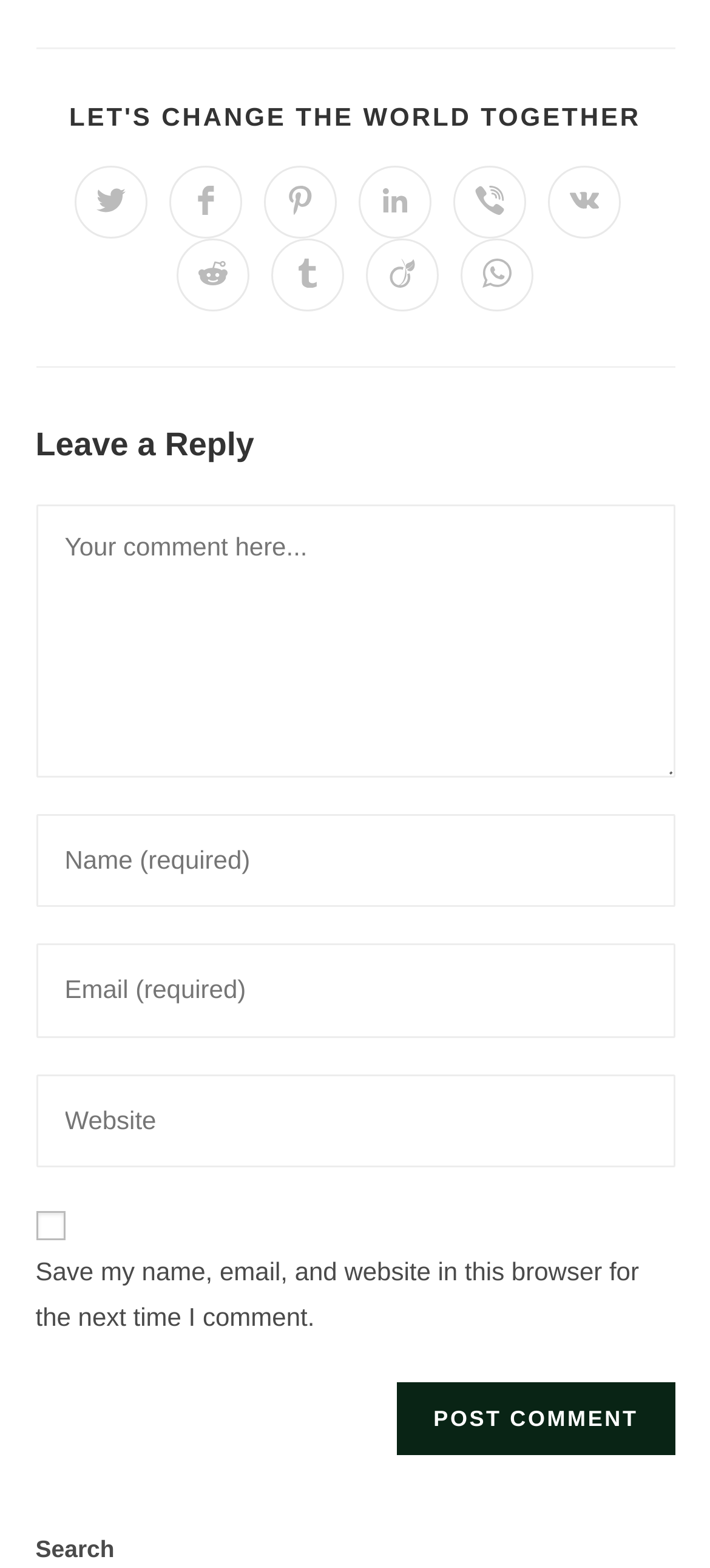Extract the bounding box coordinates for the HTML element that matches this description: "name="submit" value="Post Comment"". The coordinates should be four float numbers between 0 and 1, i.e., [left, top, right, bottom].

[0.559, 0.882, 0.95, 0.928]